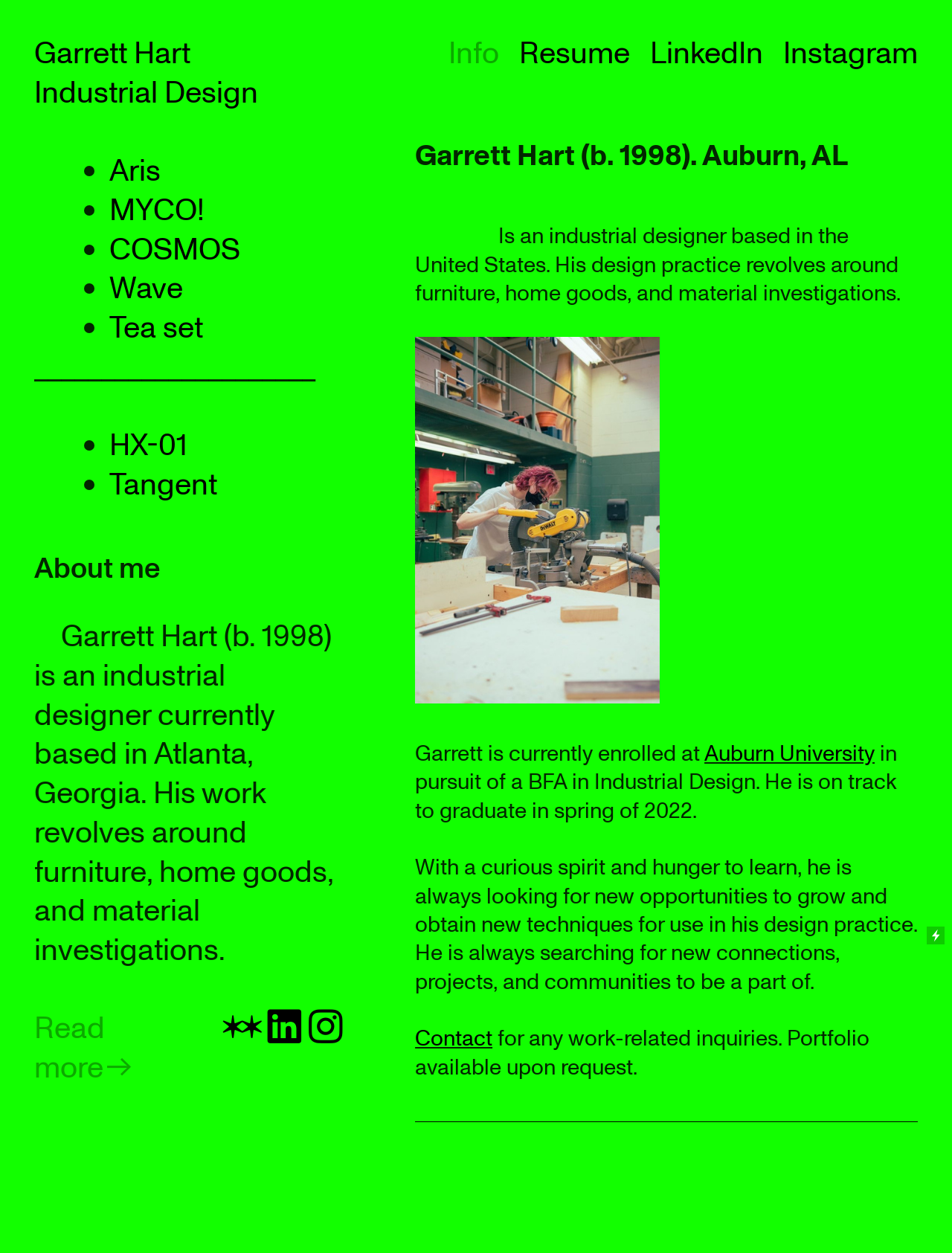Locate the bounding box coordinates of the region to be clicked to comply with the following instruction: "Click on the LinkedIn link". The coordinates must be four float numbers between 0 and 1, in the form [left, top, right, bottom].

[0.683, 0.026, 0.802, 0.062]